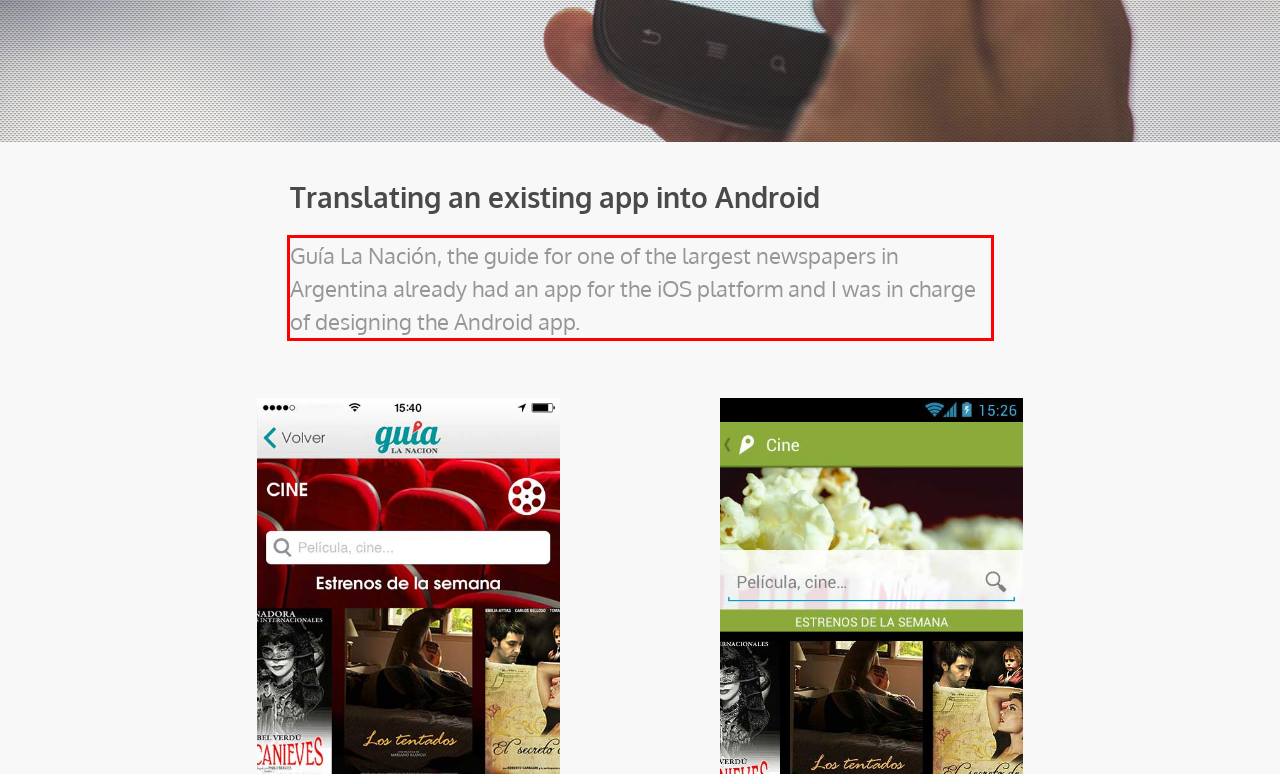In the given screenshot, locate the red bounding box and extract the text content from within it.

Guía La Nación, the guide for one of the largest newspapers in Argentina already had an app for the iOS platform and I was in charge of designing the Android app.